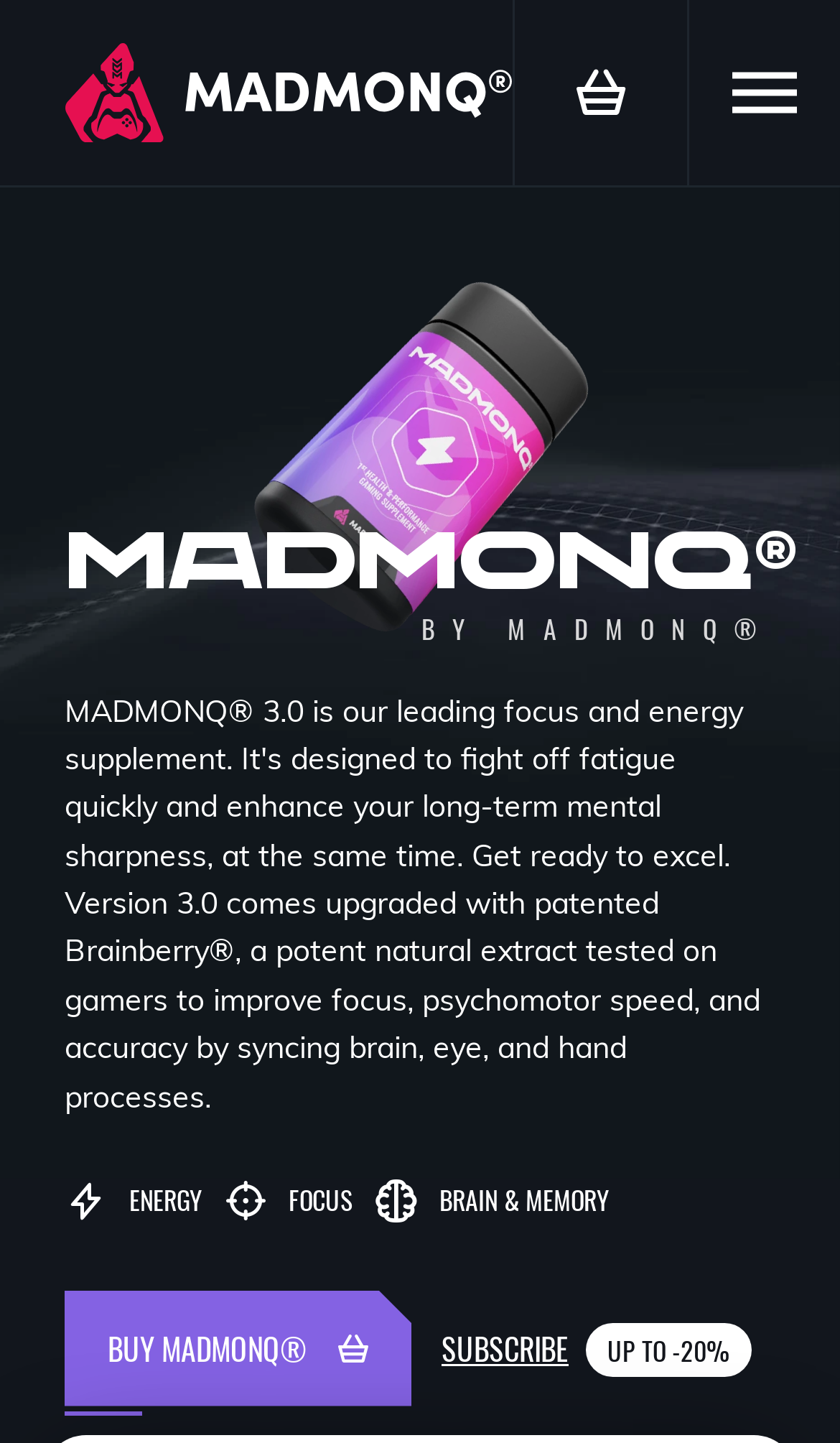Provide a one-word or short-phrase answer to the question:
What is the brand name of the supplement?

MADMONQ